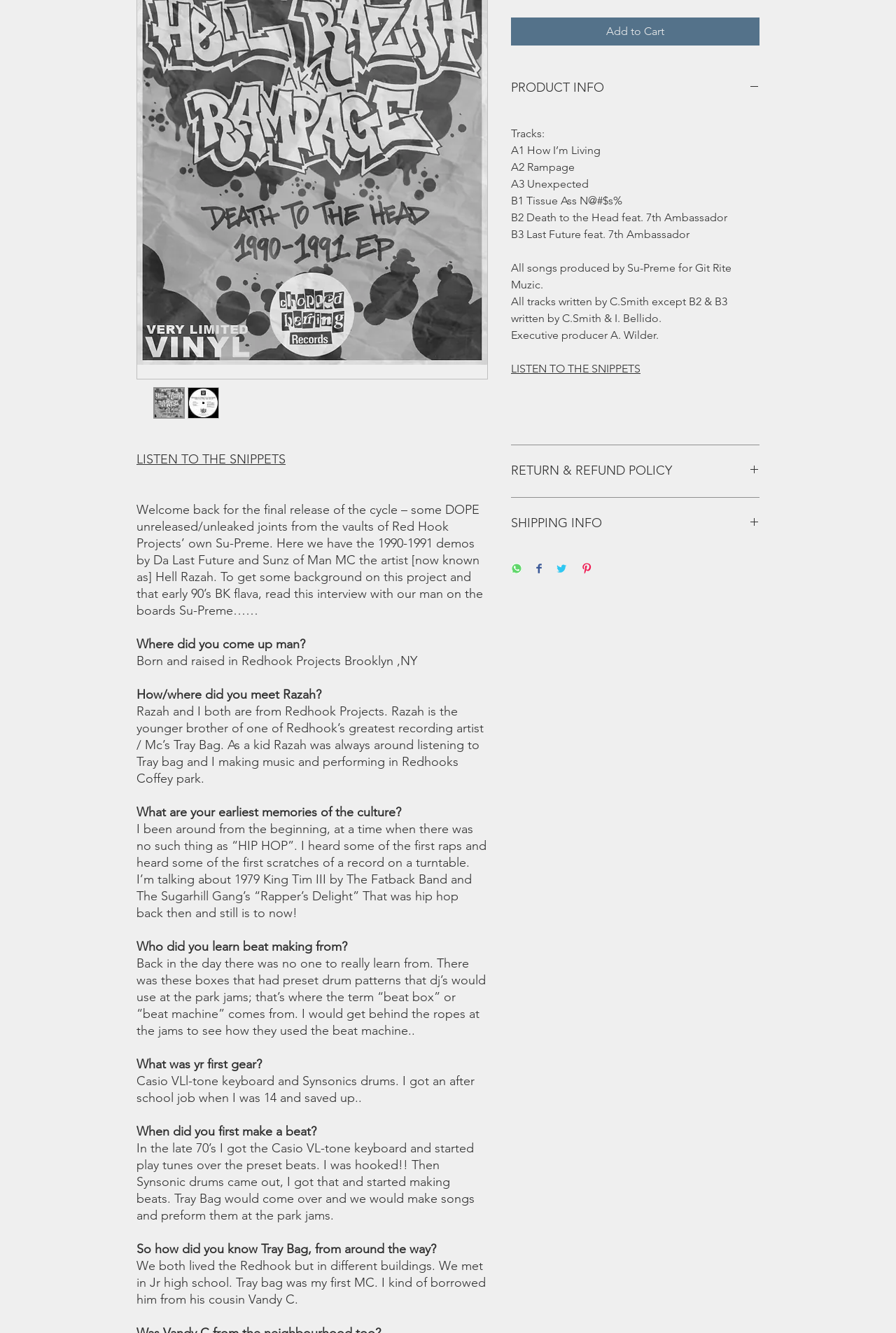Find and provide the bounding box coordinates for the UI element described here: "Add to Cart". The coordinates should be given as four float numbers between 0 and 1: [left, top, right, bottom].

[0.57, 0.013, 0.848, 0.034]